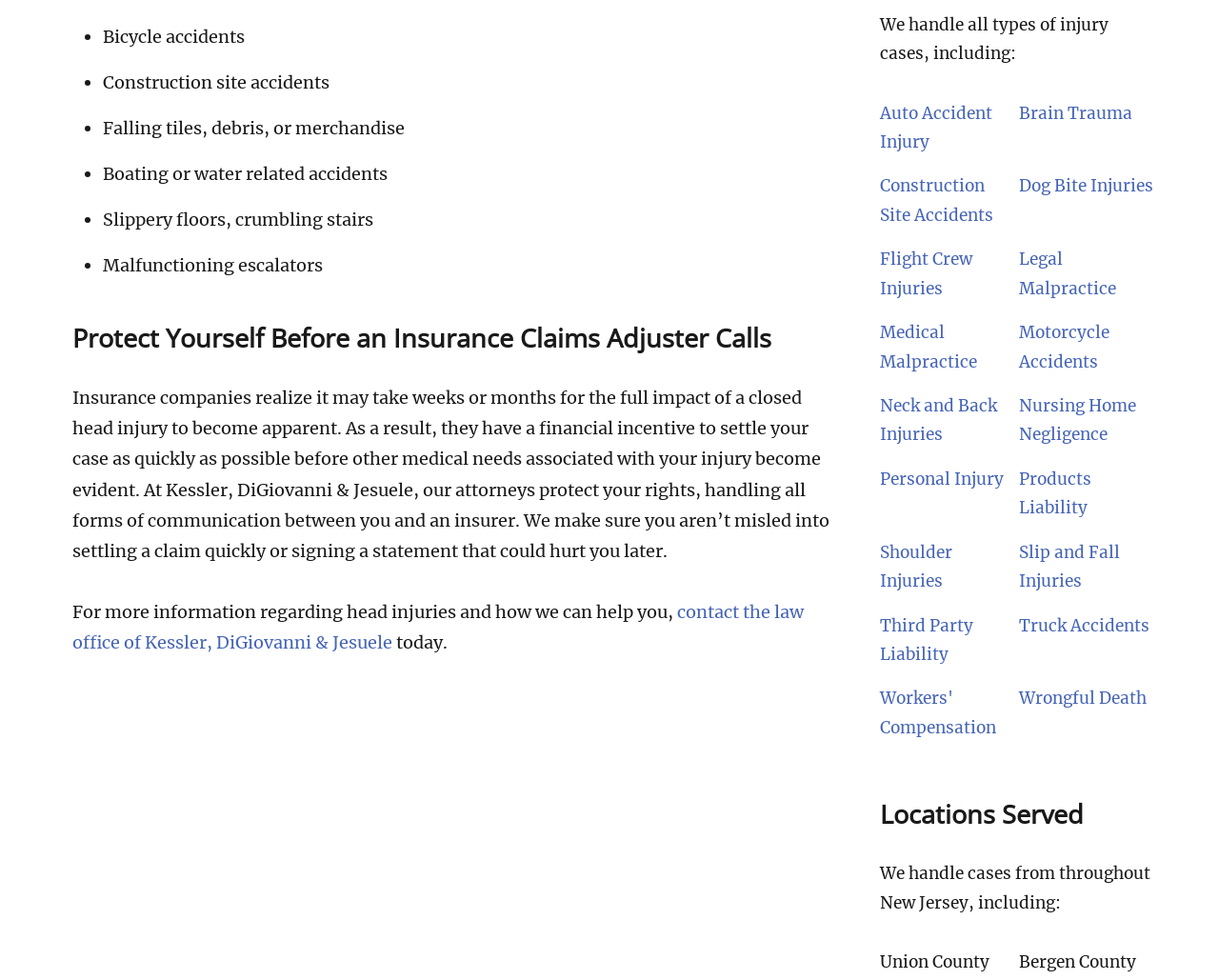Predict the bounding box of the UI element based on this description: "Wrongful Death".

[0.836, 0.702, 0.94, 0.723]